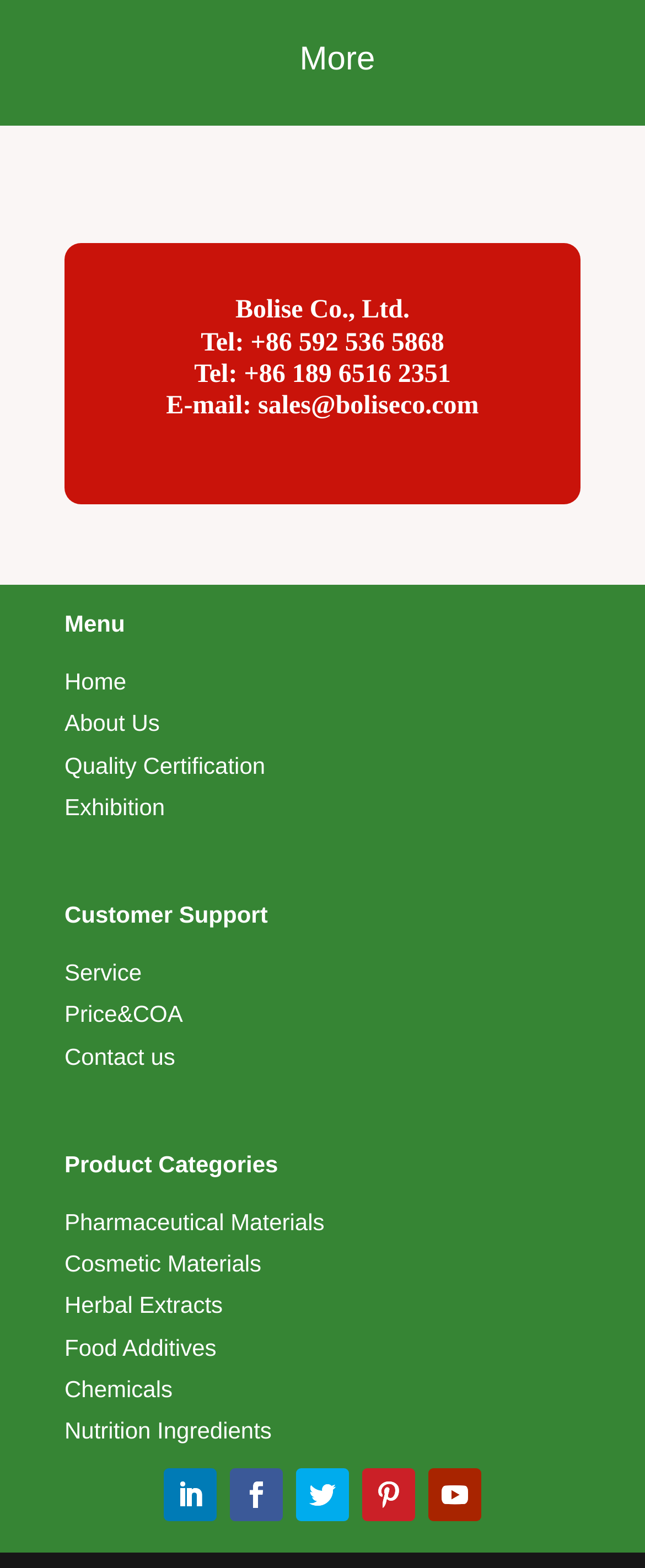What is the email address for sales?
Please interpret the details in the image and answer the question thoroughly.

The email address for sales can be found in the heading element at the top of the page, which contains the company's contact information.